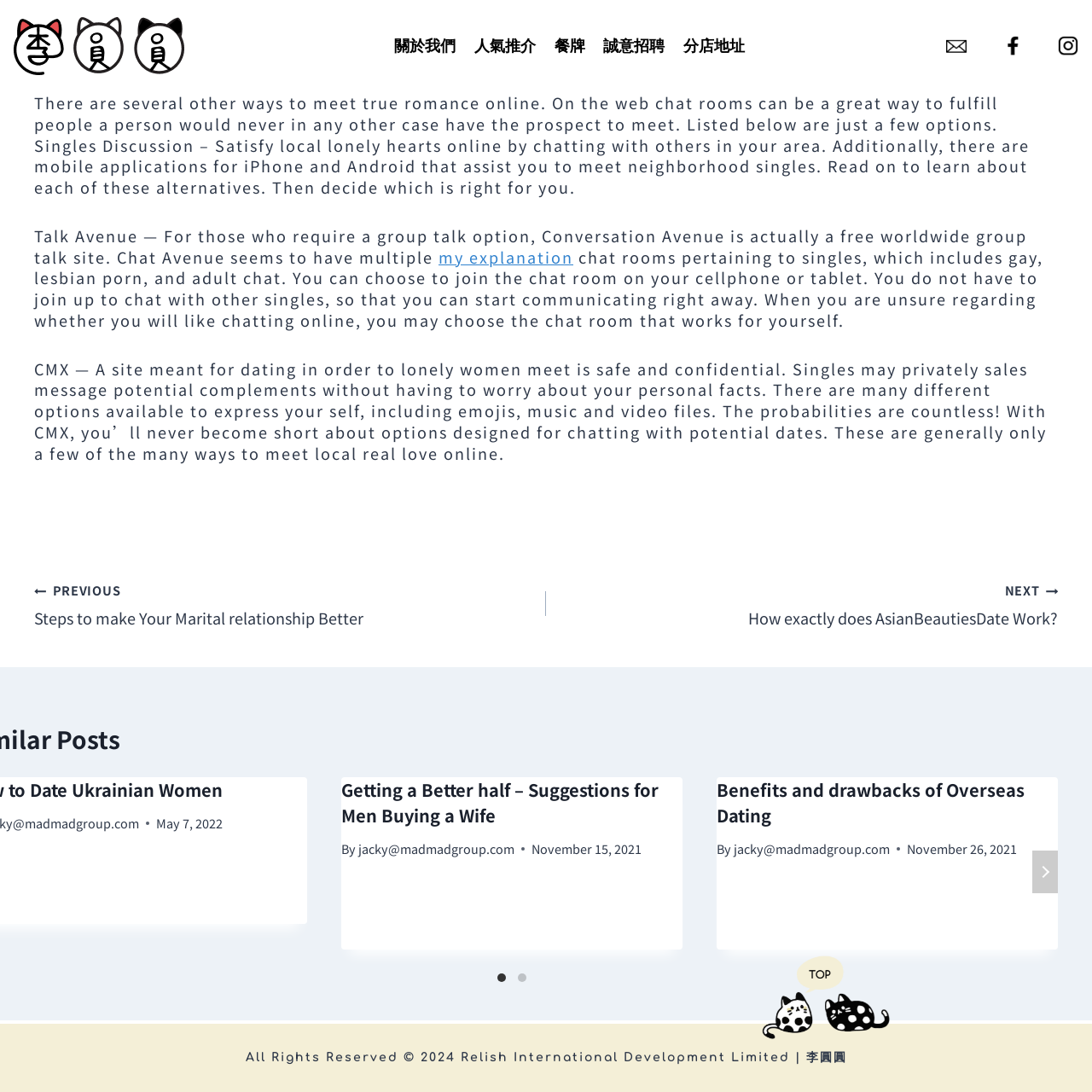What is the name of the company?
Use the information from the screenshot to give a comprehensive response to the question.

I found the company name by looking at the top-left corner of the webpage, where it says 'On the web Chat Rooms Meant for Singles - YUAN YUAN BUBBLE TEA Inc | 李圓圓'.